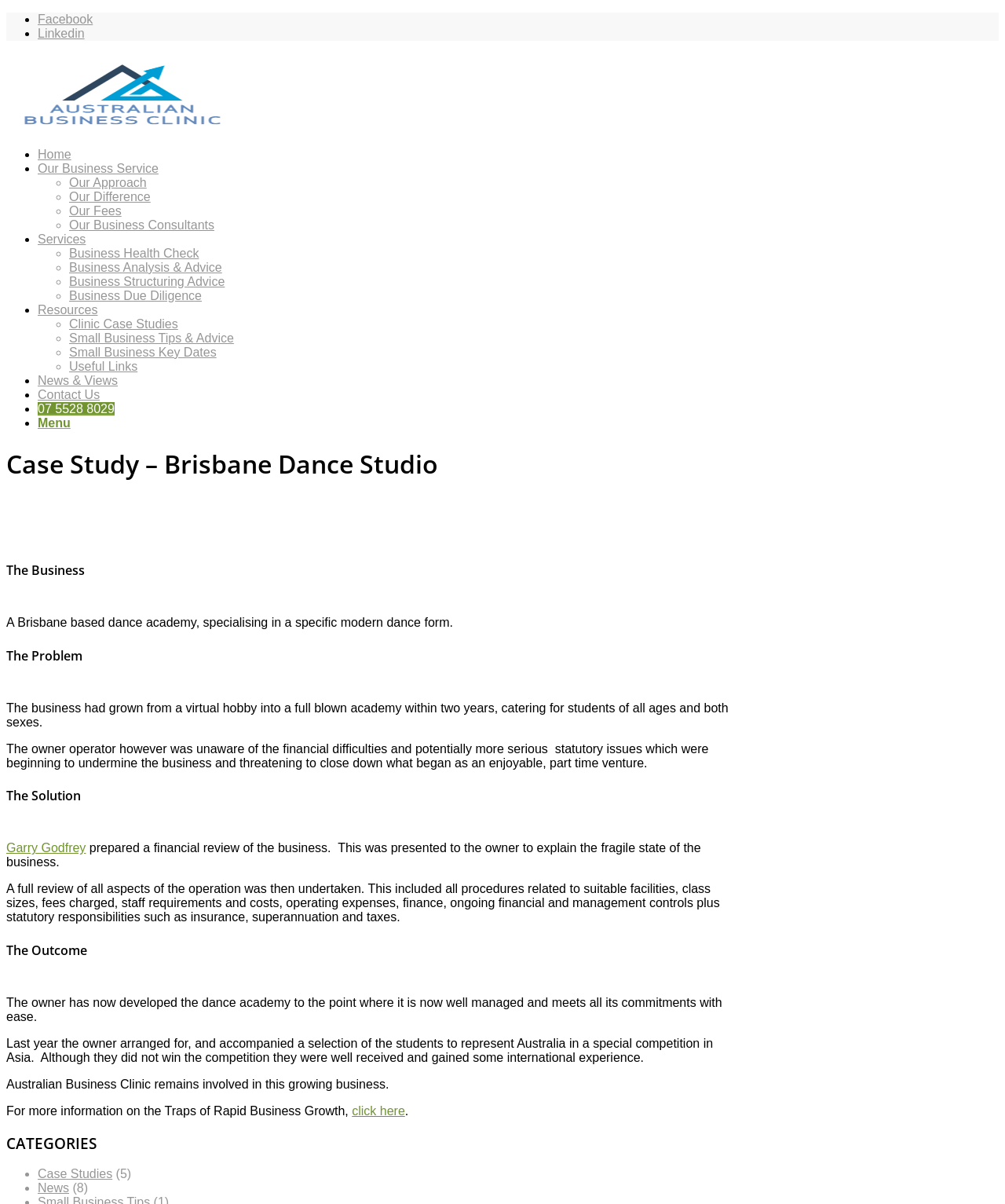Please specify the bounding box coordinates in the format (top-left x, top-left y, bottom-right x, bottom-right y), with values ranging from 0 to 1. Identify the bounding box for the UI component described as follows: Wattle

None